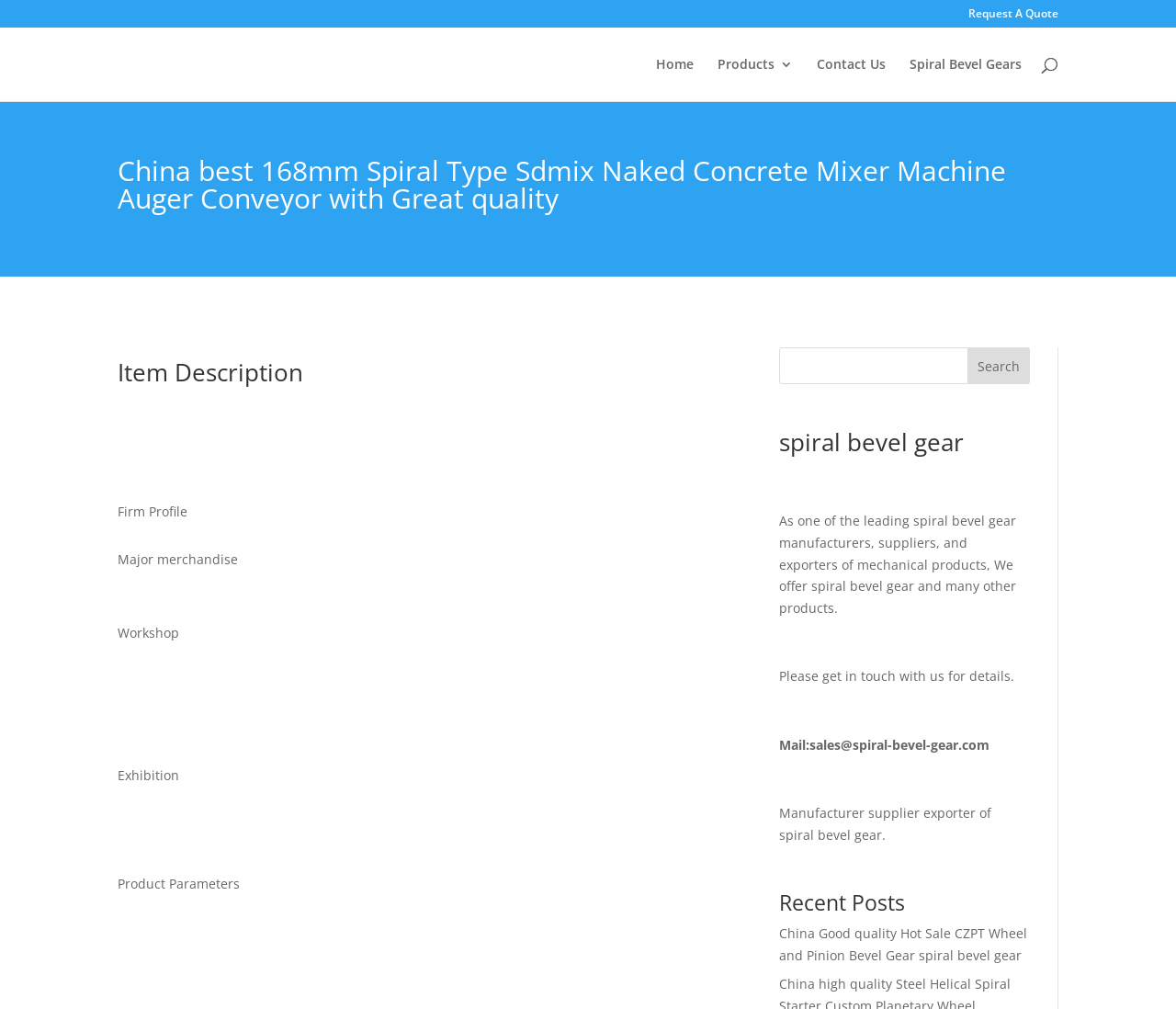What is the name of the product shown on this page?
Provide a detailed answer to the question, using the image to inform your response.

The name of the product is mentioned in the heading 'China best 168mm Spiral Type Sdmix Naked Concrete Mixer Machine Auger Conveyor with Great quality' at the top of the page.